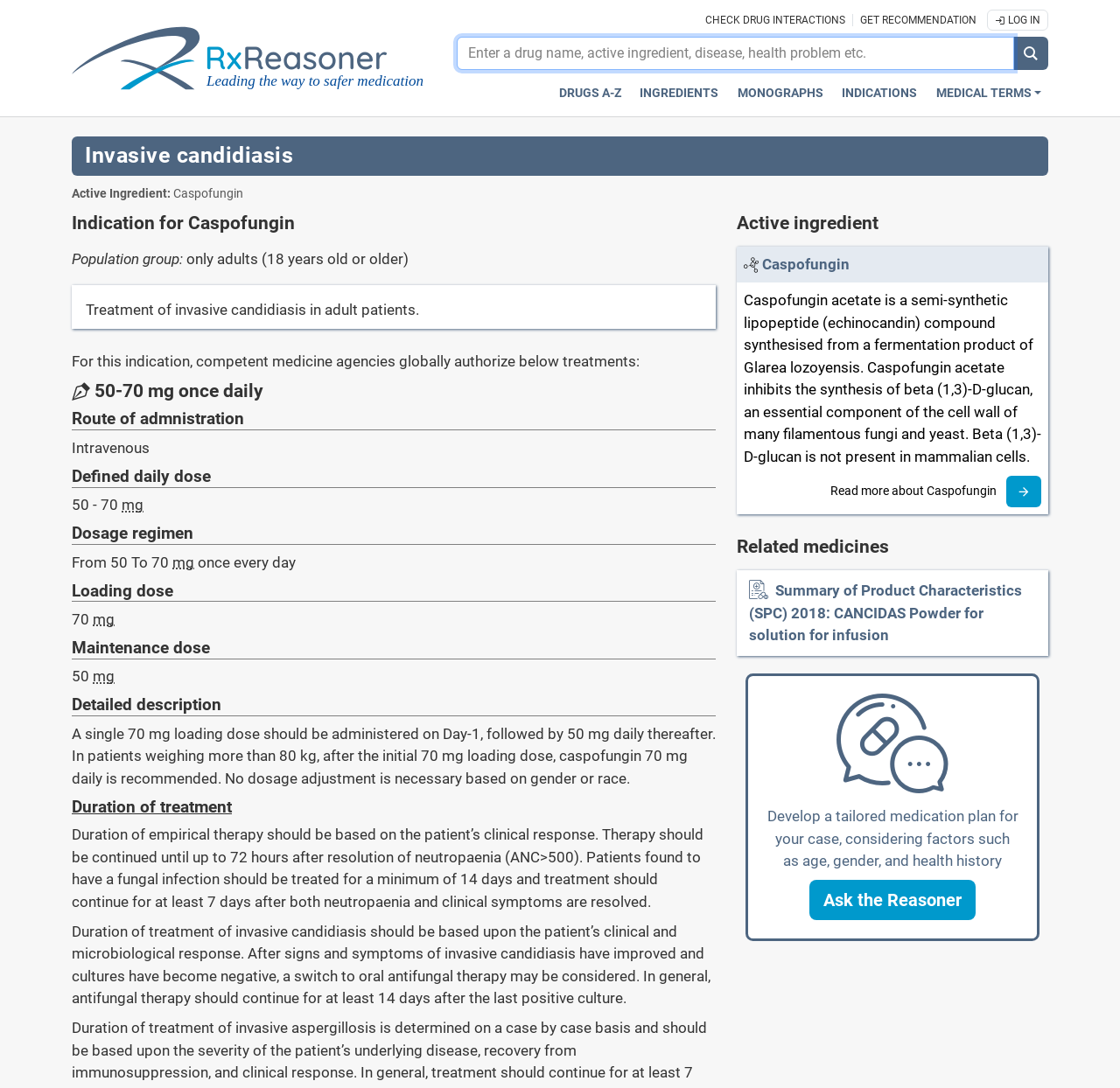From the webpage screenshot, predict the bounding box coordinates (top-left x, top-left y, bottom-right x, bottom-right y) for the UI element described here: Ask the Reasoner

[0.723, 0.809, 0.871, 0.846]